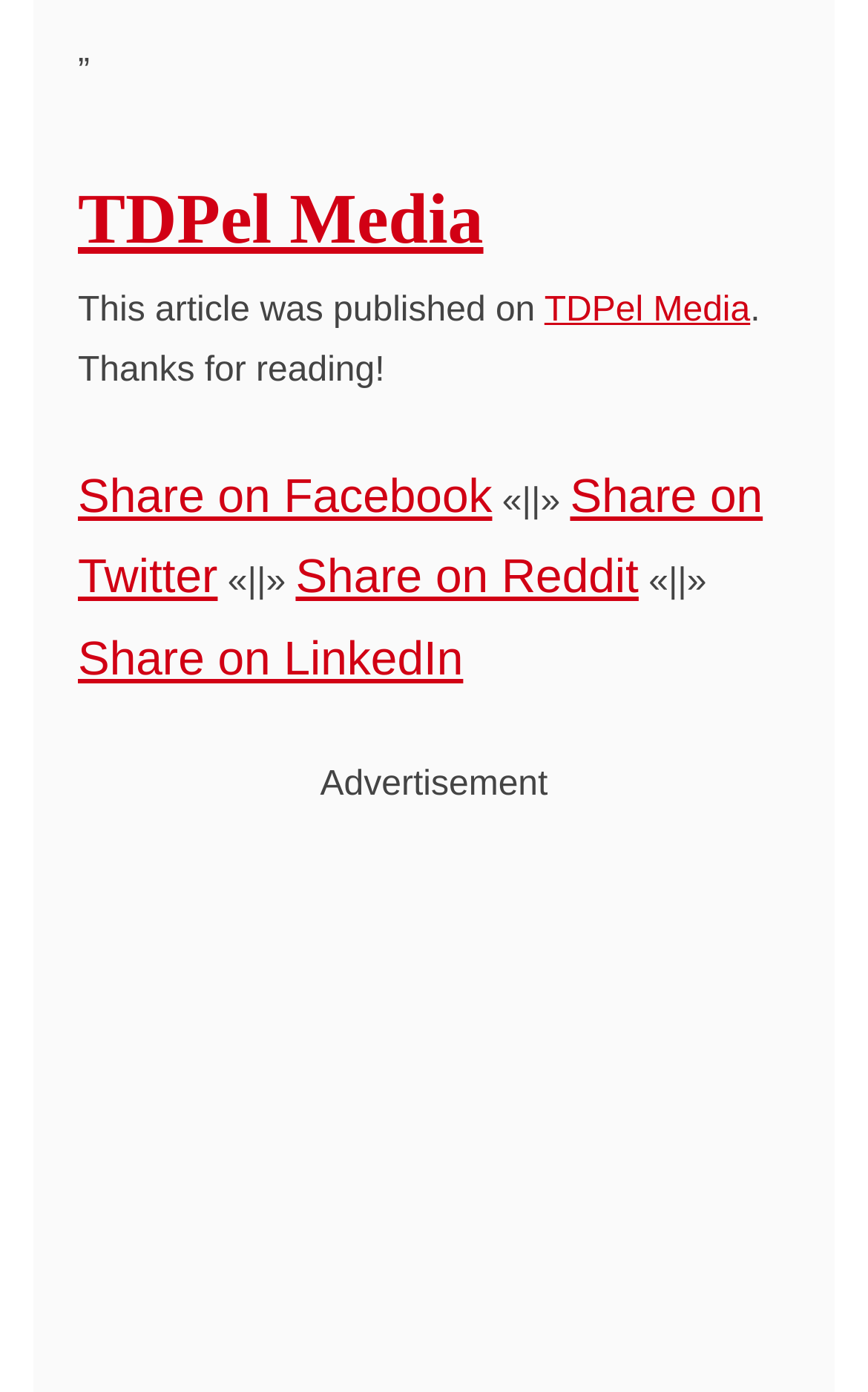Provide a one-word or short-phrase answer to the question:
What is the type of content on this webpage?

Article